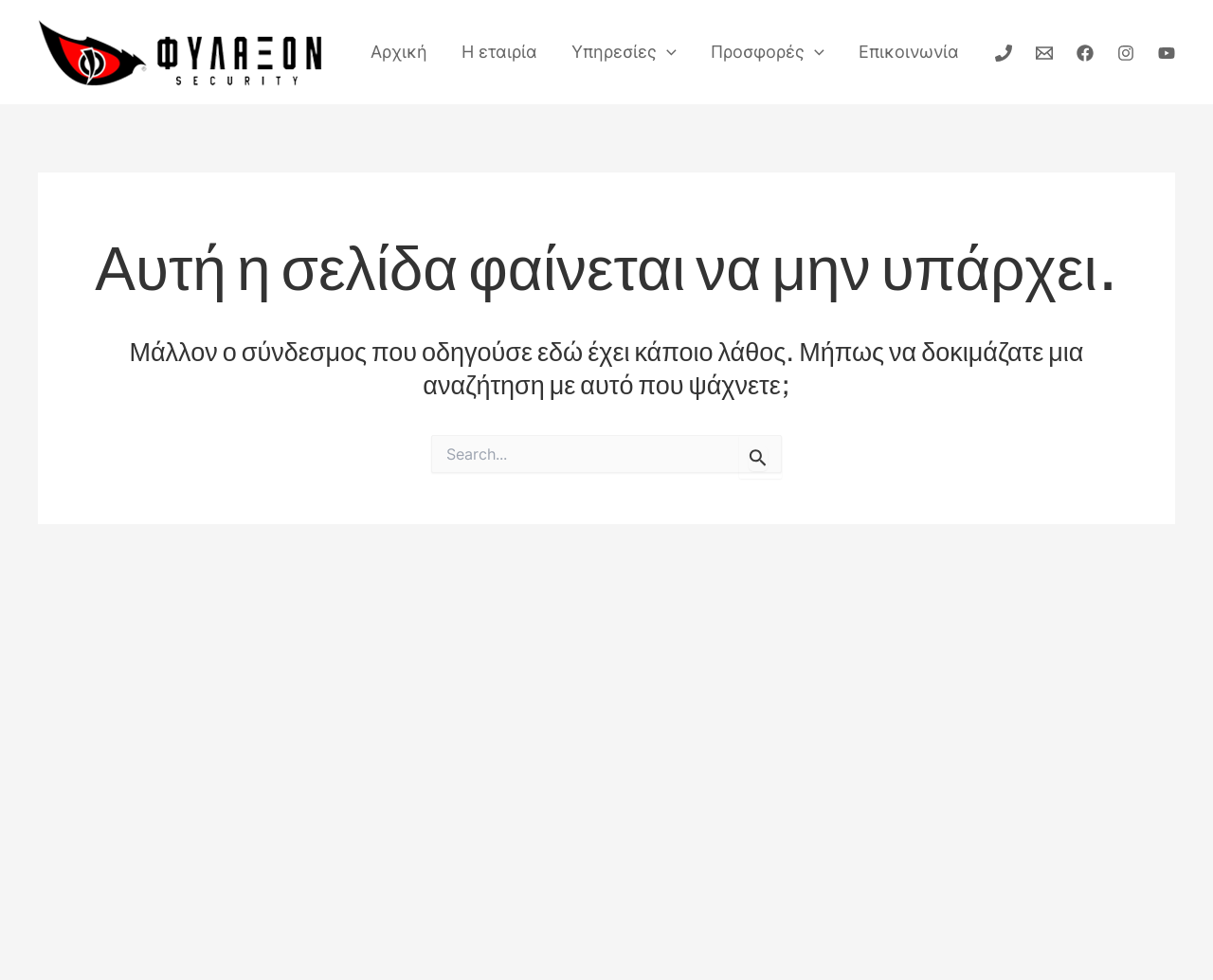How many social media links are present?
Give a single word or phrase as your answer by examining the image.

4